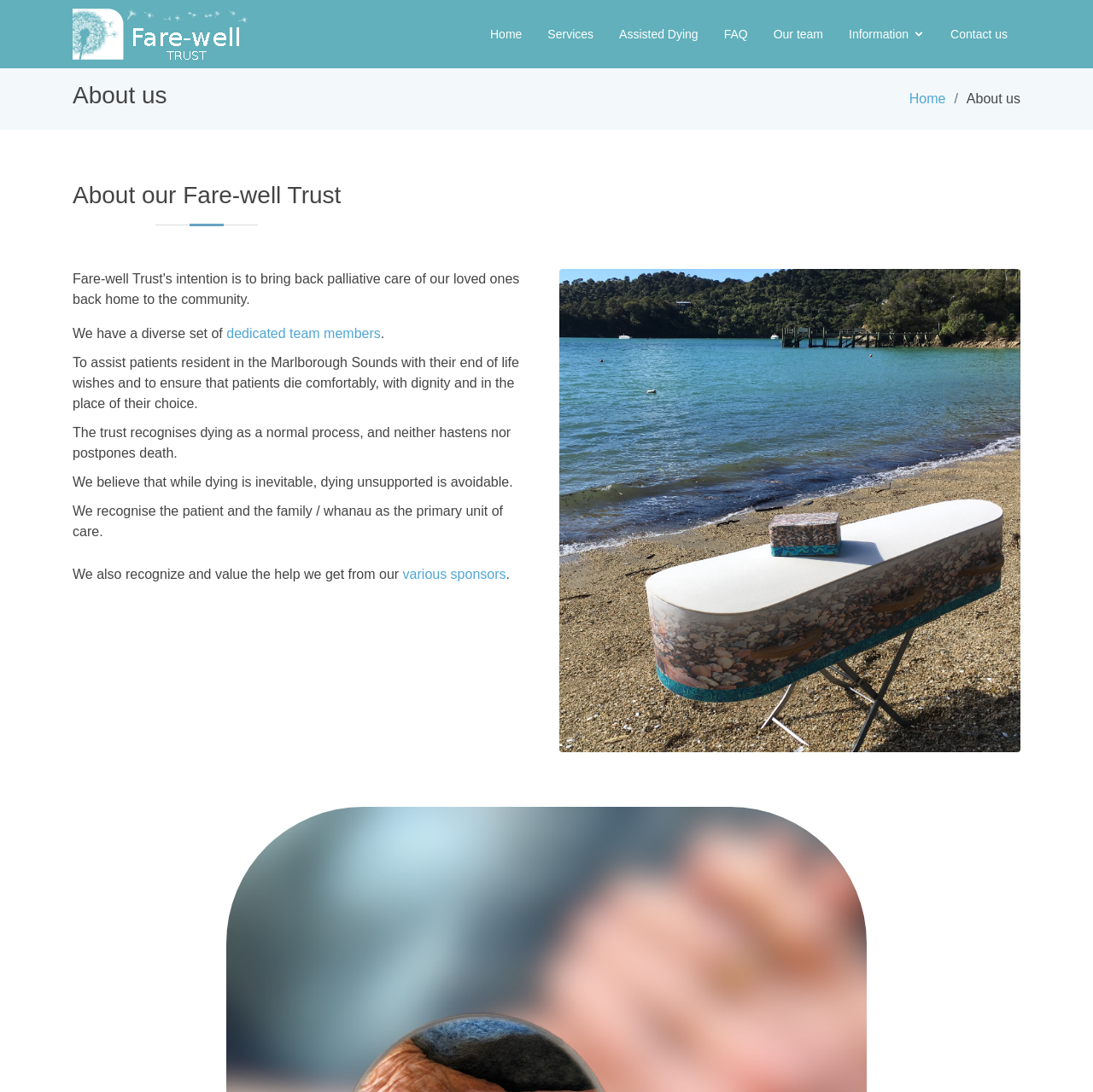Identify the bounding box for the UI element specified in this description: "Real Estate Solutions". The coordinates must be four float numbers between 0 and 1, formatted as [left, top, right, bottom].

None